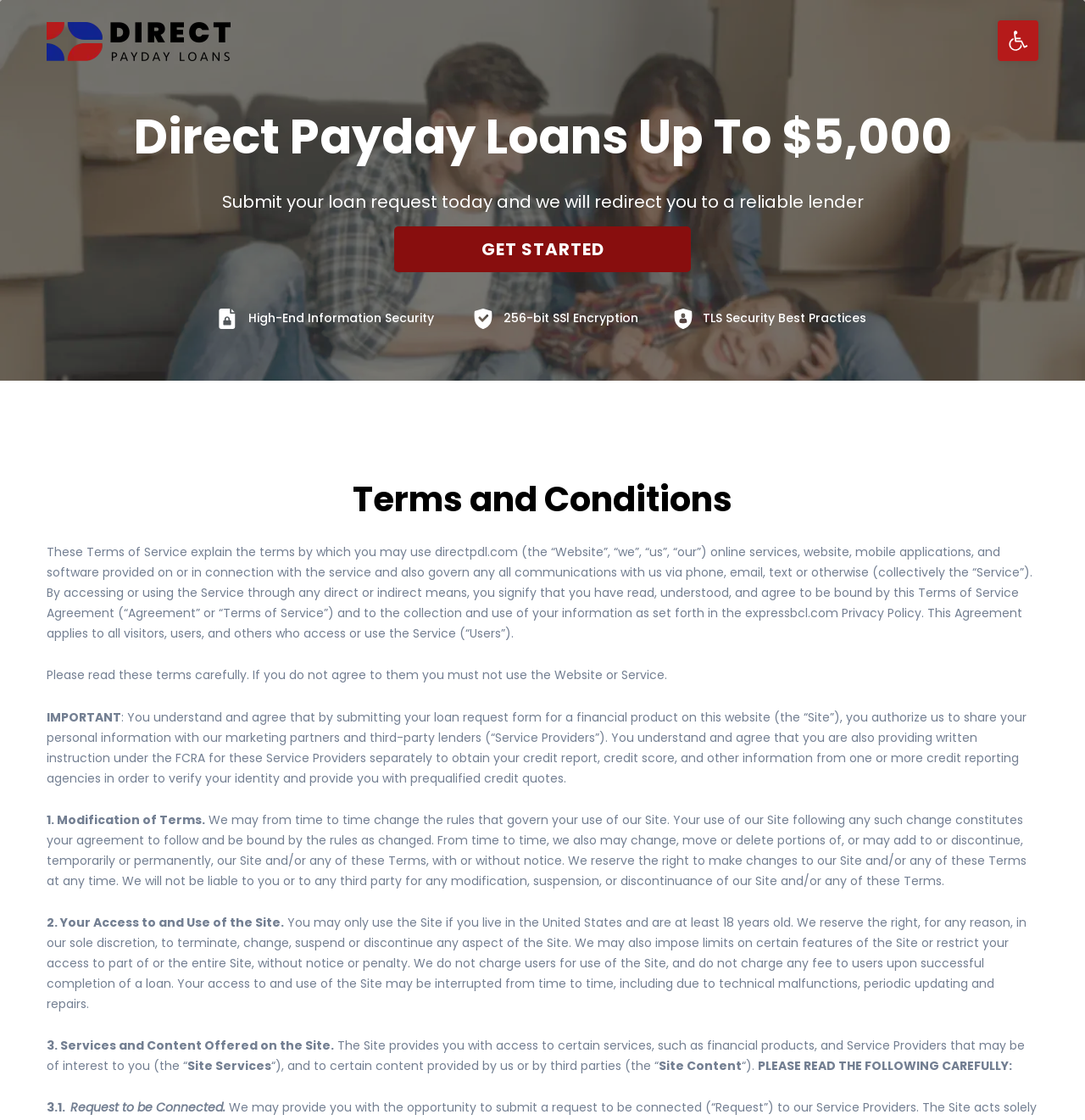What type of encryption is used on the website?
Use the image to answer the question with a single word or phrase.

256-bit SSL Encryption